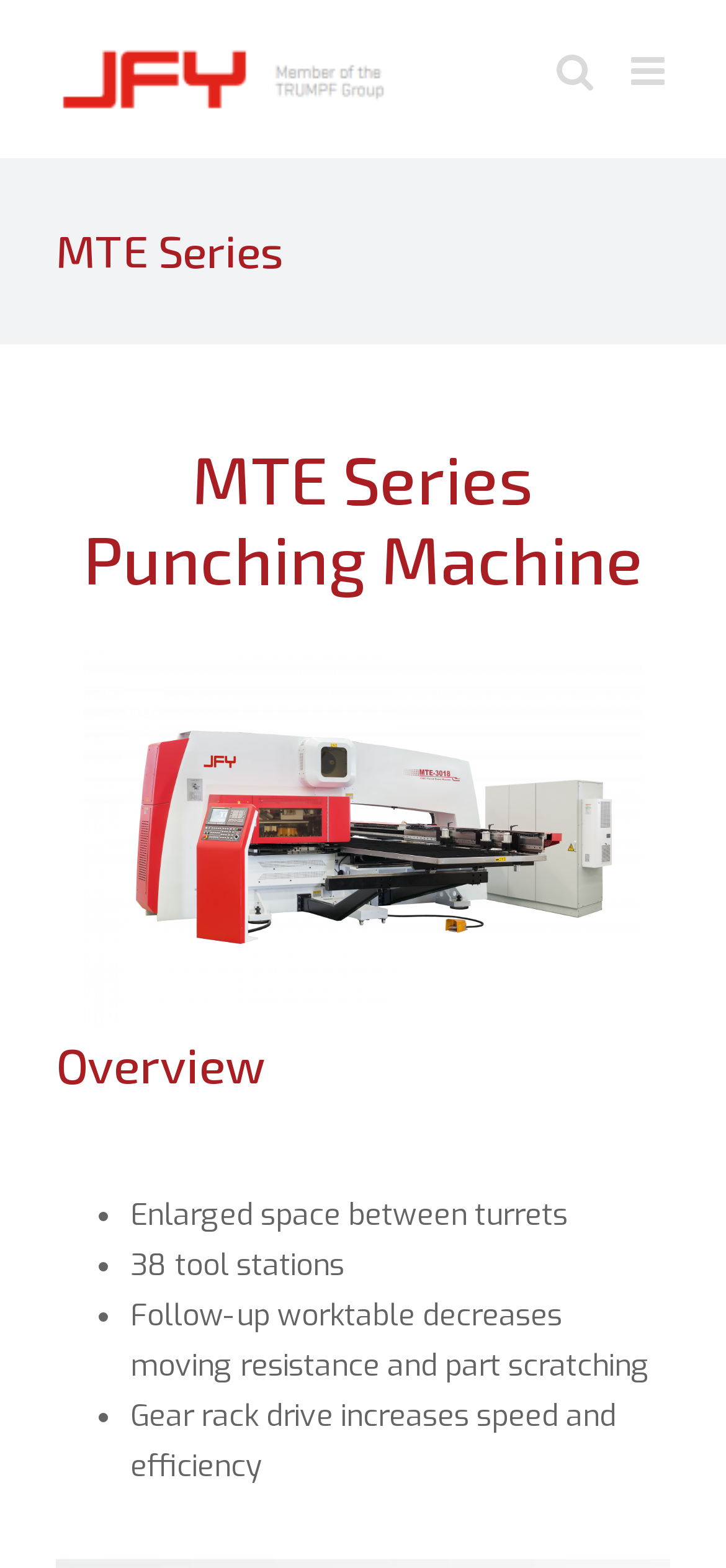Write an elaborate caption that captures the essence of the webpage.

The webpage is about the MTE Series Punching Machine Overview. At the top left, there is the HT Solutions logo, which is an image linked to the company's website. Next to it, there are two links: "Toggle mobile menu" and "Toggle mobile search", which are positioned at the top right corner of the page.

Below the logo, there is a heading that reads "MTE Series" in a larger font, followed by a subheading "MTE Series Punching Machine" in a smaller font. To the right of the subheading, there is an image of the MTE machine, which takes up a significant portion of the page.

Below the image, there is another heading that reads "Overview", followed by a list of four bullet points. The first bullet point describes the machine's feature of "Enlarged space between turrets", the second point mentions "38 tool stations", the third point explains how the "Follow-up worktable decreases moving resistance and part scratching", and the fourth point highlights the "Gear rack drive increases speed and efficiency".

At the bottom right corner of the page, there is a link with an arrow icon that reads "Go to Top", which allows users to scroll back to the top of the page.